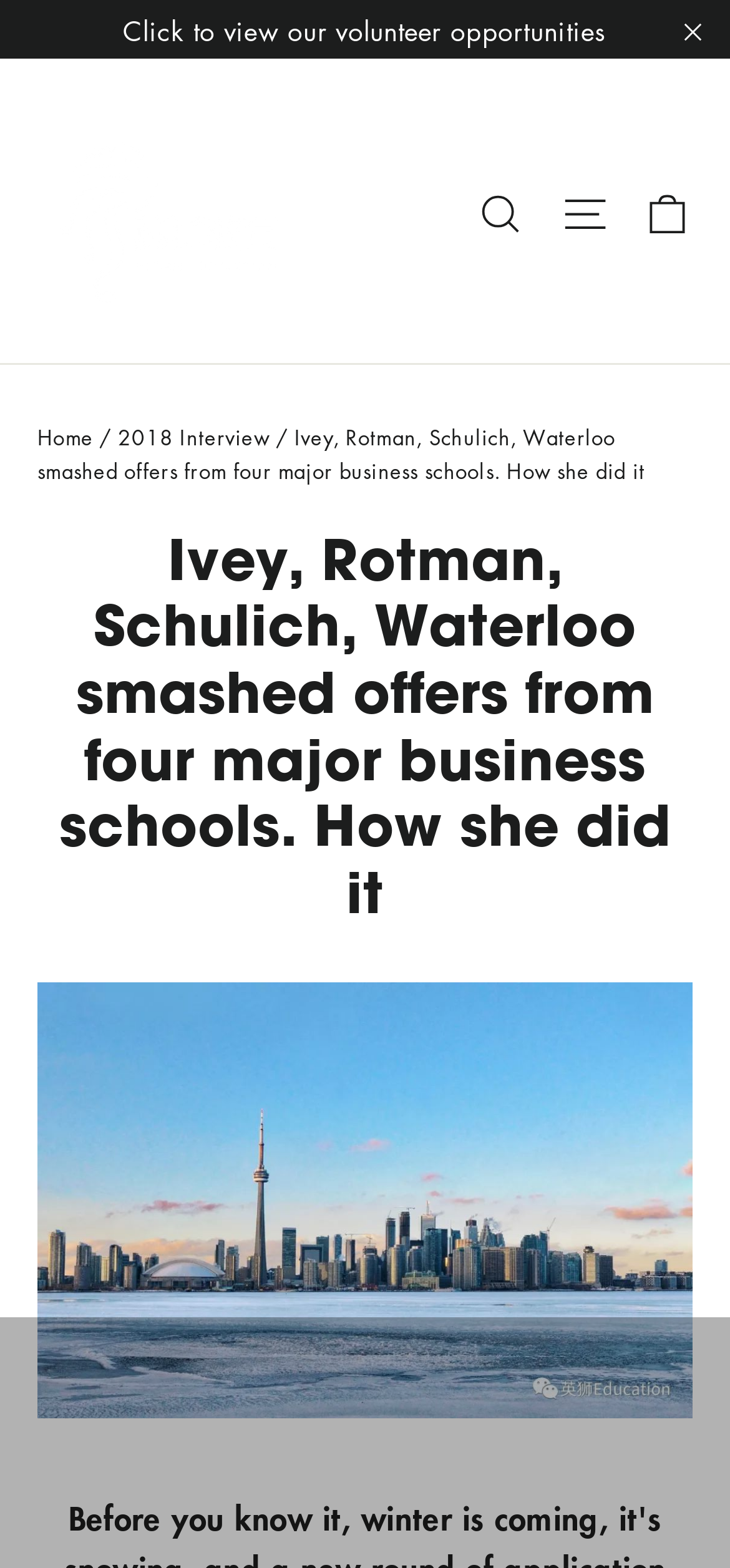Based on the provided description, "icon-bag-minimalCart", find the bounding box of the corresponding UI element in the screenshot.

[0.854, 0.094, 0.974, 0.154]